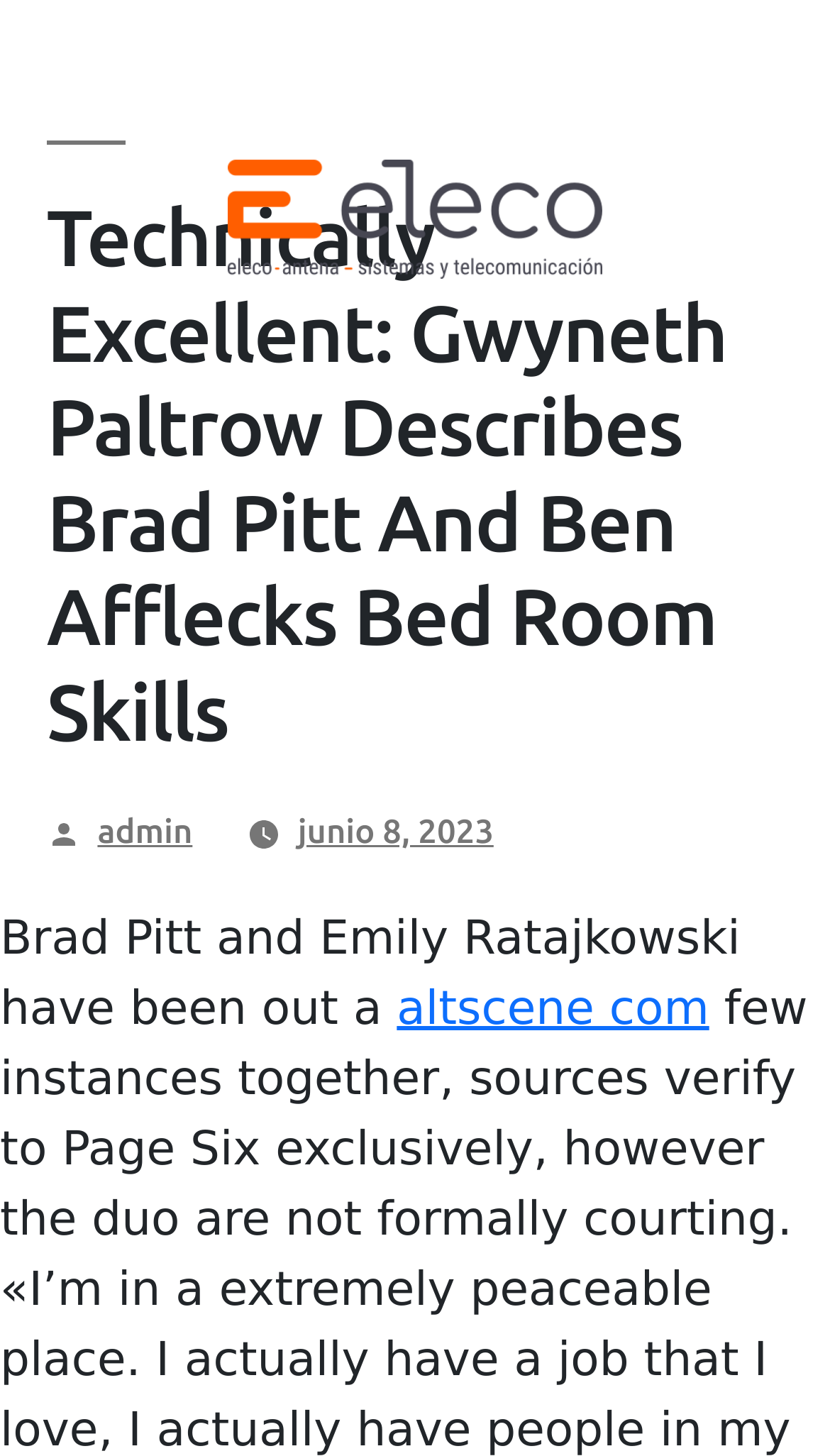Predict the bounding box coordinates of the UI element that matches this description: "altscene com". The coordinates should be in the format [left, top, right, bottom] with each value between 0 and 1.

[0.478, 0.675, 0.854, 0.712]